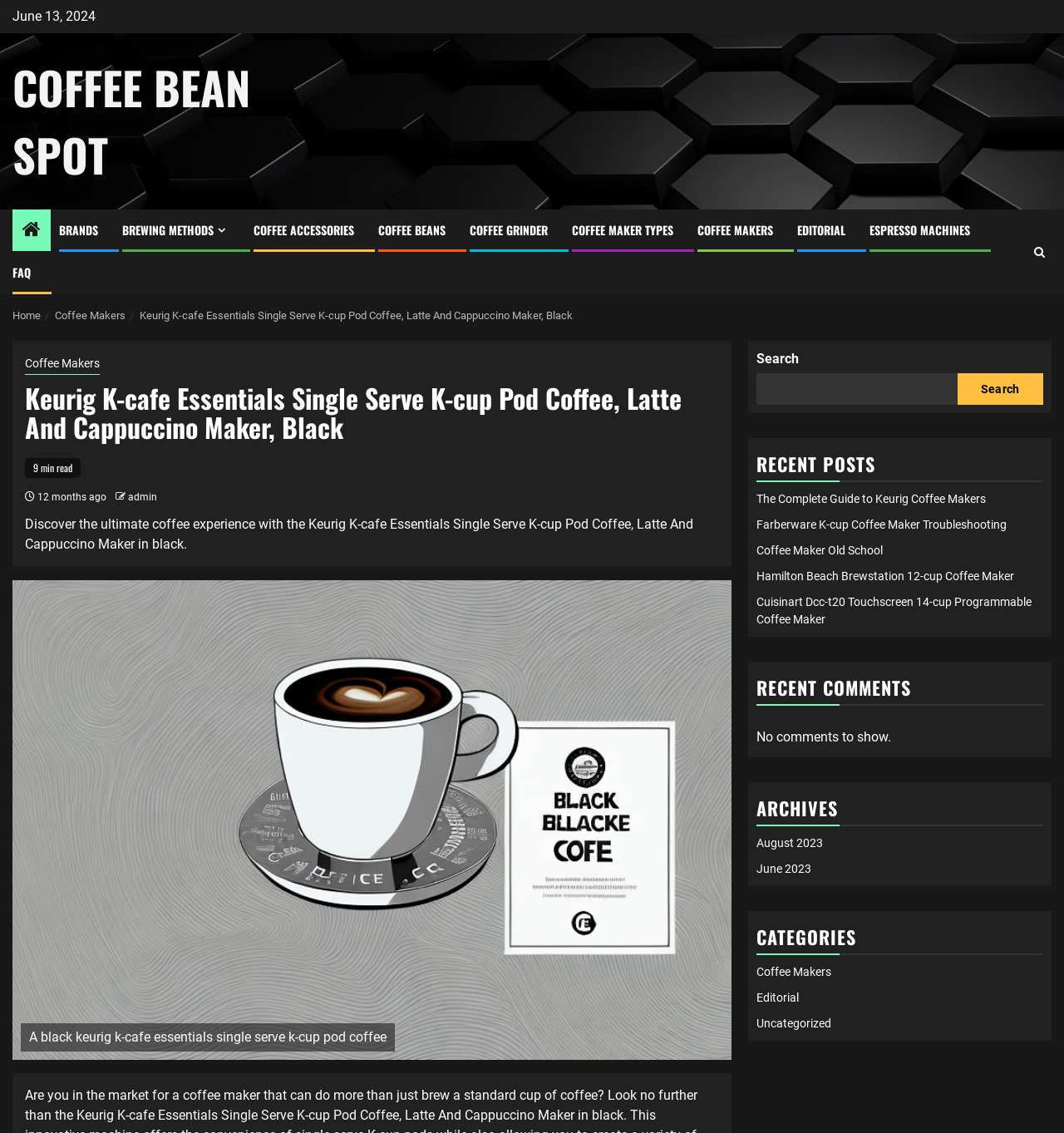Please identify the bounding box coordinates of the clickable area that will allow you to execute the instruction: "view products overview".

None